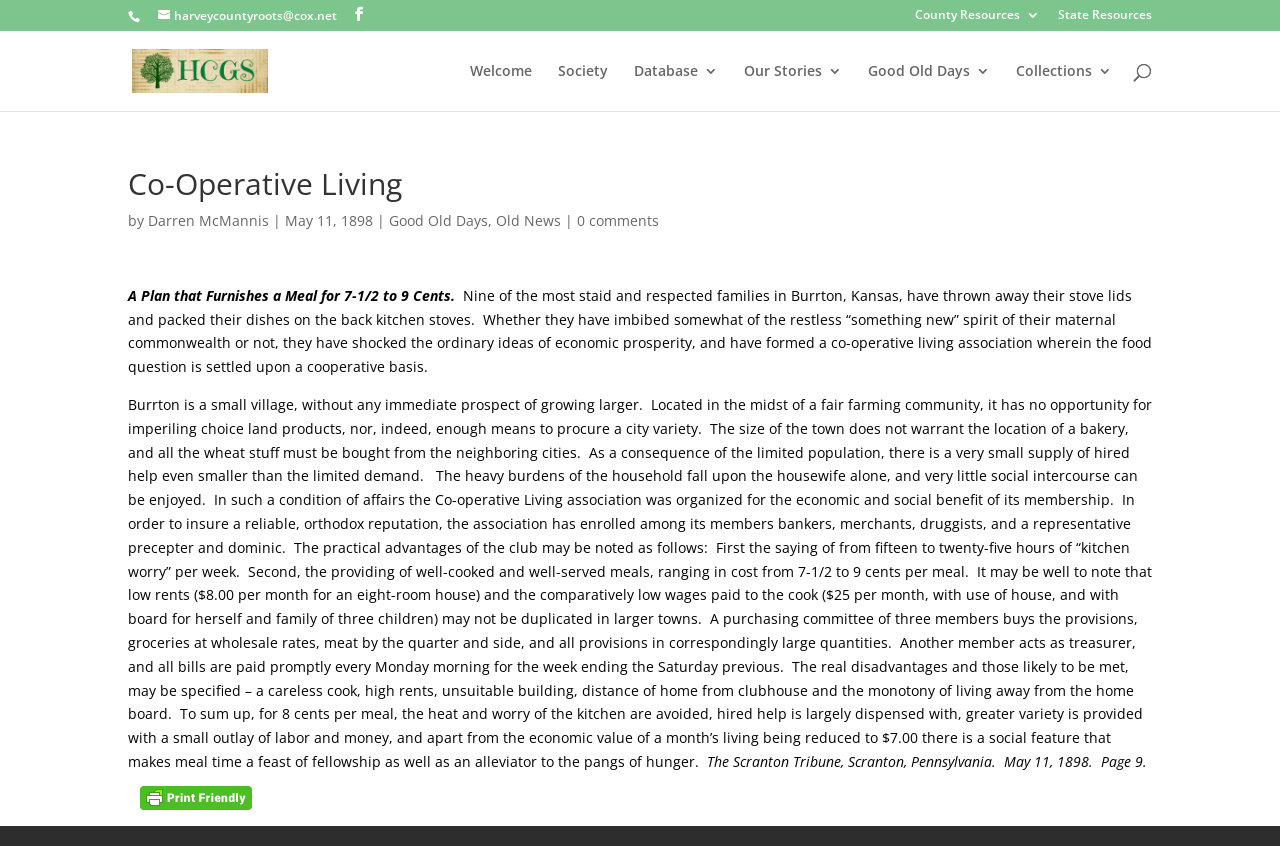Generate a comprehensive description of the webpage content.

The webpage is about Co-Operative Living and is related to the Harvey County Genealogical Society. At the top, there are several links, including an email address, a Facebook icon, and links to County Resources, State Resources, and the Harvey County Genealogical Society. Below these links, there is a search bar with a search box and a search button.

The main content of the webpage is an article about Co-Operative Living, which is divided into several sections. The article title, "Co-Operative Living", is at the top, followed by the author's name, "Darren McMannis", and the date, "May 11, 1898". The article discusses how a group of families in Burrton, Kansas, formed a co-operative living association to share meal preparation and reduce household burdens.

The article is divided into several paragraphs, each describing different aspects of the co-operative living association. The text is dense and informative, with no images or breaks in between. The paragraphs describe the benefits of the association, such as saving time and money, and providing a social feature to meal times.

At the bottom of the article, there is a link to "Print Friendly, PDF & Email" with an accompanying icon. There are also several other links to related topics, such as "Good Old Days", "Old News", and "0 comments".